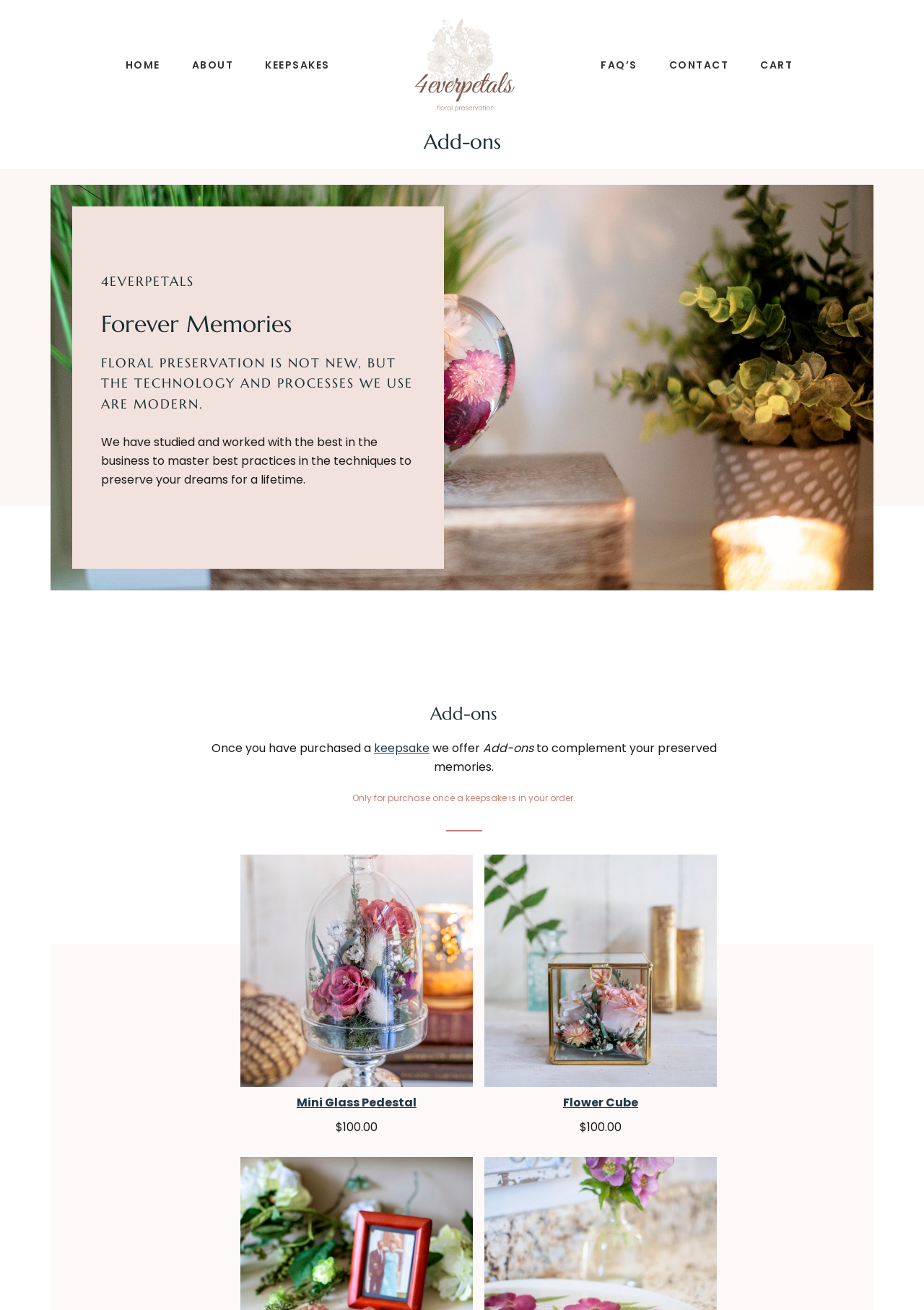Identify the bounding box for the UI element described as: "Mini Glass Pedestal". Ensure the coordinates are four float numbers between 0 and 1, formatted as [left, top, right, bottom].

[0.26, 0.652, 0.512, 0.847]